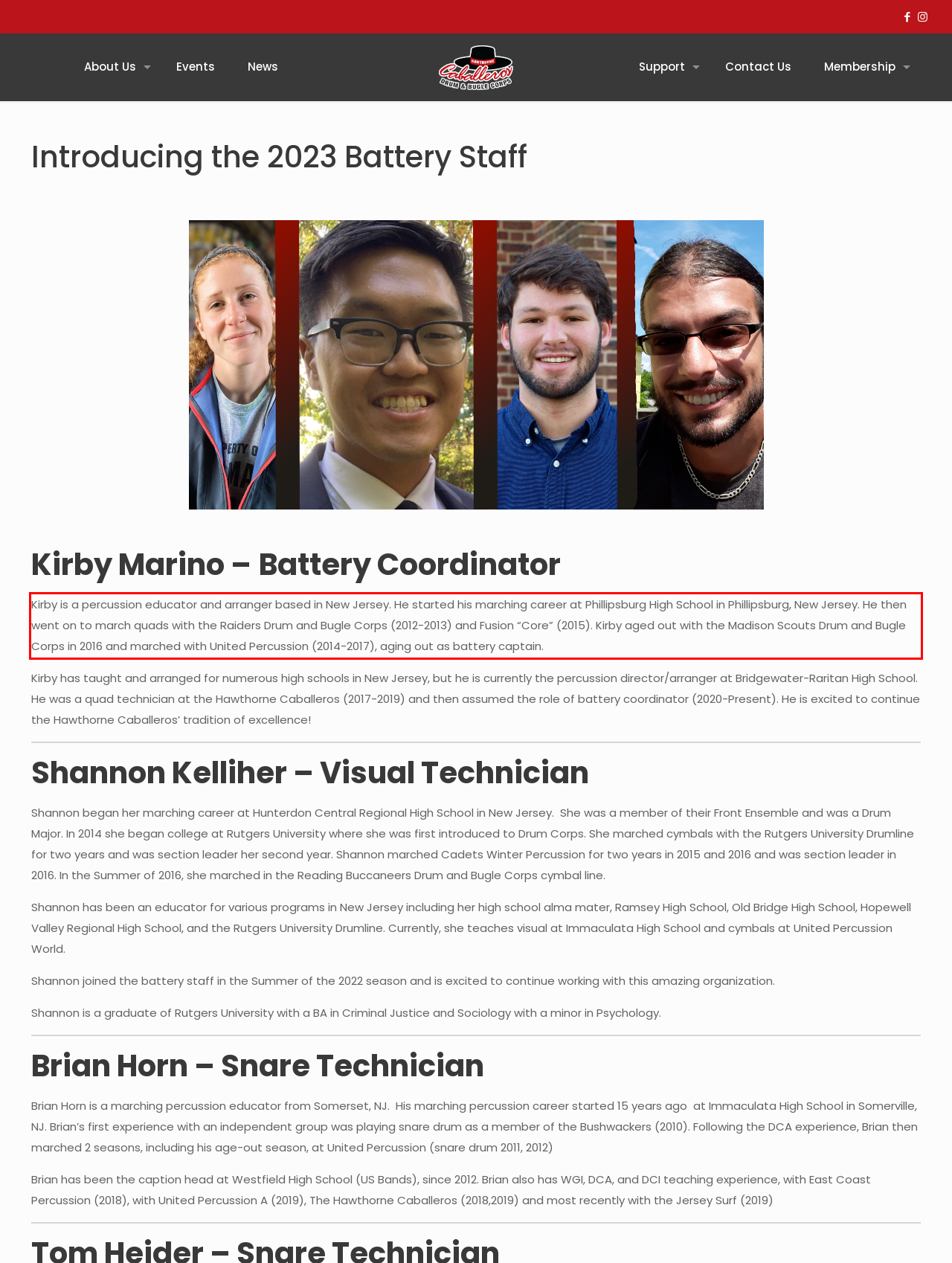Identify and transcribe the text content enclosed by the red bounding box in the given screenshot.

Kirby is a percussion educator and arranger based in New Jersey. He started his marching career at Phillipsburg High School in Phillipsburg, New Jersey. He then went on to march quads with the Raiders Drum and Bugle Corps (2012-2013) and Fusion “Core” (2015). Kirby aged out with the Madison Scouts Drum and Bugle Corps in 2016 and marched with United Percussion (2014-2017), aging out as battery captain.